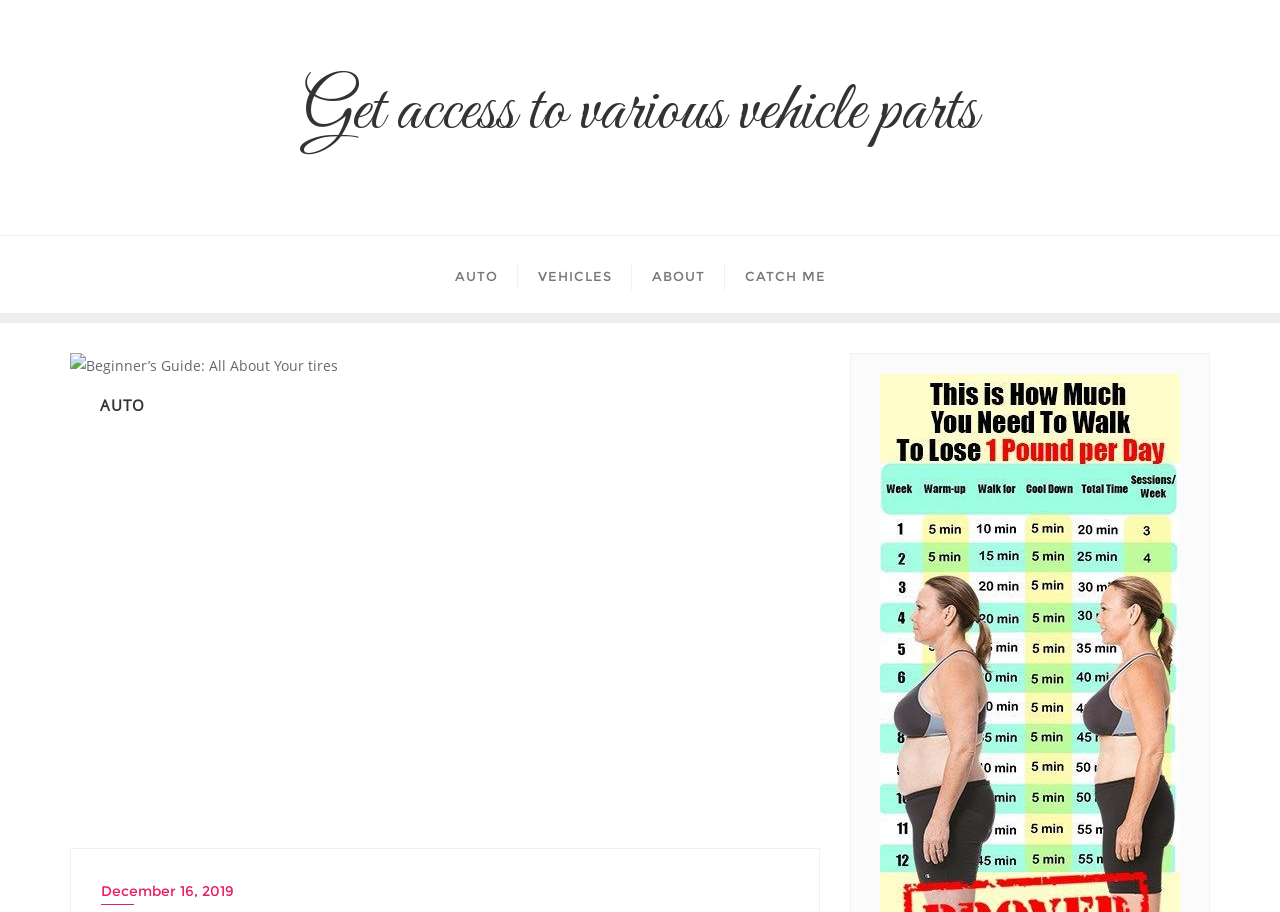What is the topic of the beginner's guide?
Using the visual information, answer the question in a single word or phrase.

Tires